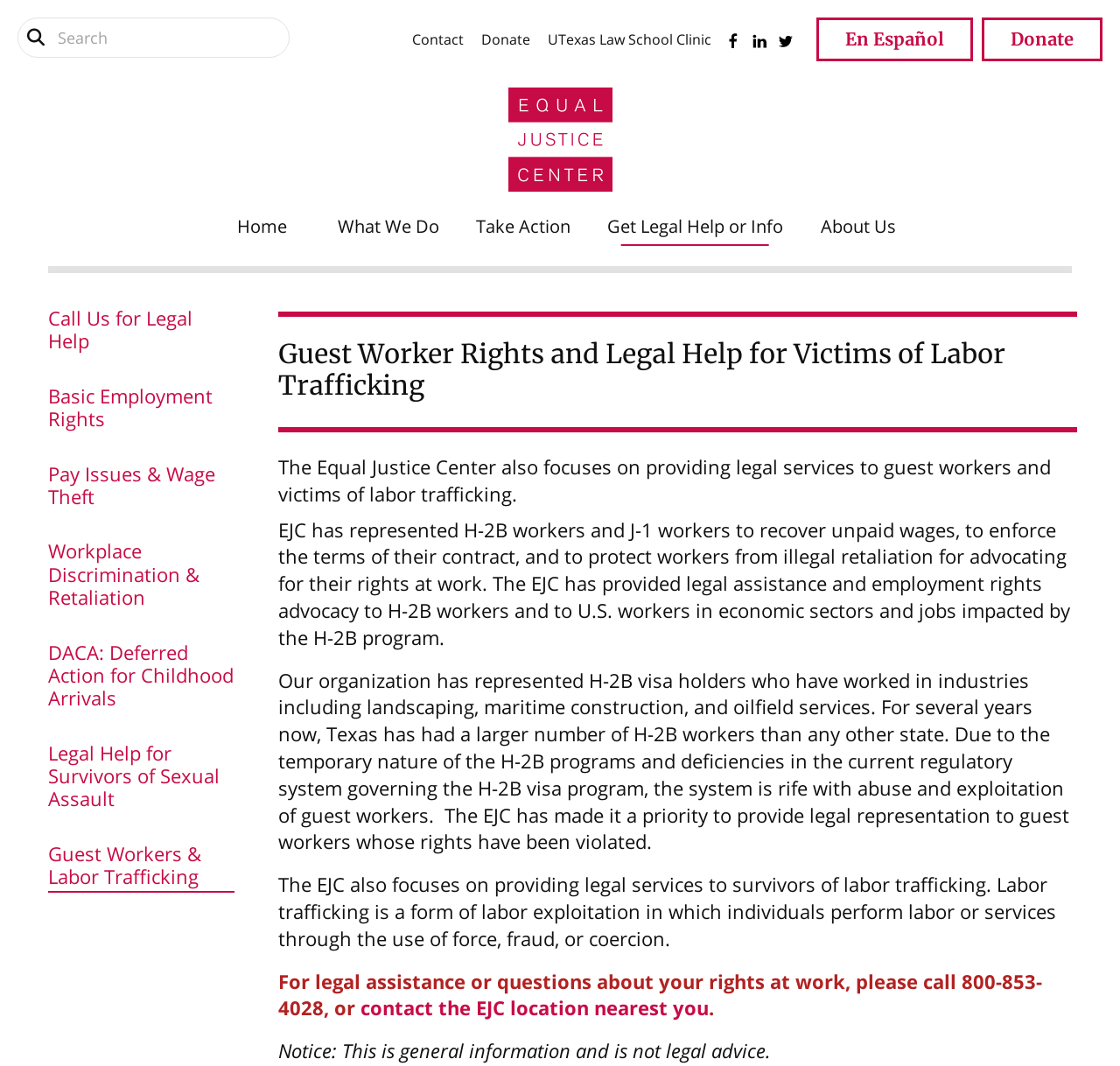Locate the UI element described as follows: "alt="Equal Justice Center" title="logo"". Return the bounding box coordinates as four float numbers between 0 and 1 in the order [left, top, right, bottom].

[0.454, 0.118, 0.546, 0.14]